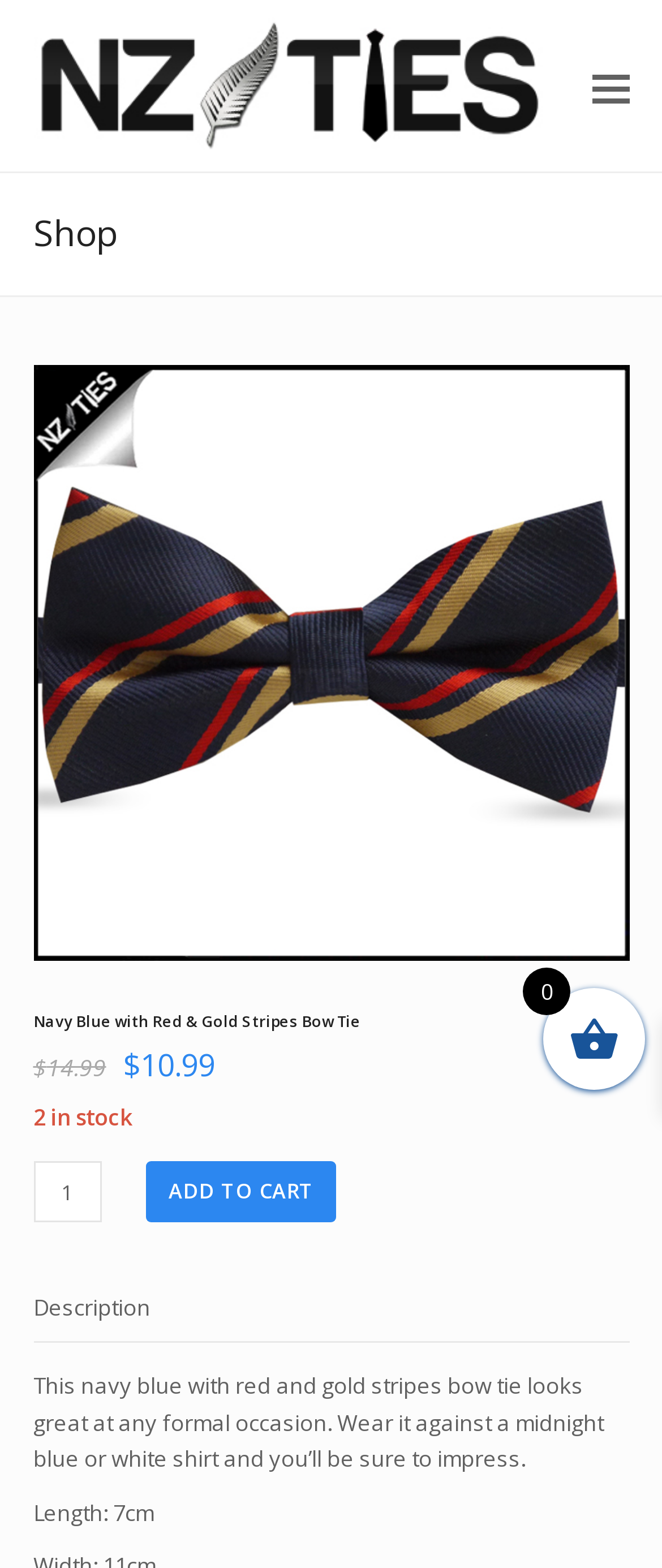Generate a comprehensive description of the webpage content.

This webpage is about a product, specifically a navy blue with red and gold stripes bow tie. At the top left, there is a logo of "NZ Ties" with a link to the website. Next to it, there is a button to toggle the mobile menu. 

Below the logo, there is a header section with a "Shop" tab and a figure displaying the product image. The product name, "Navy Blue with Red & Gold Stripes Bow Tie", is written in a heading above the image. 

Under the product name, there is a section showing the price, "$10.99", and the availability, "2 in stock". 

To the right of the price section, there is a quantity selector for the product, allowing users to choose between 1 and 2 items. Next to it, there is an "ADD TO CART" button. 

Below the product details, there is a tab list with a "Description" tab. When selected, it displays a text describing the product, stating that it looks great at any formal occasion and suggesting shirt colors to pair it with. 

At the bottom of the page, there is a section with additional product details, including the length of the bow tie, which is 7cm.